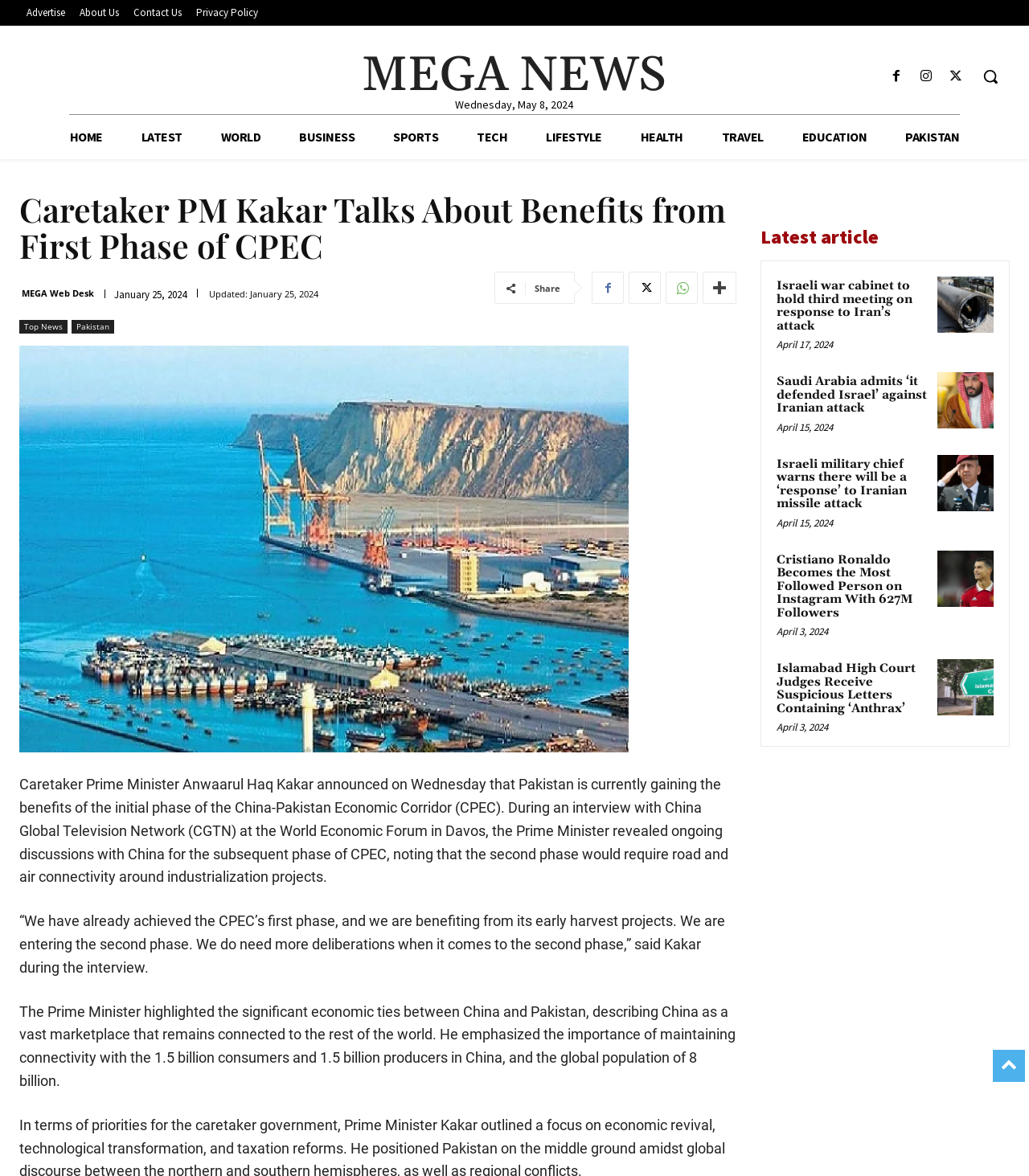What is the importance of maintaining connectivity with China, according to the Prime Minister?
Can you give a detailed and elaborate answer to the question?

The answer can be found in the article text, which states 'He emphasized the importance of maintaining connectivity with the 1.5 billion consumers and 1.5 billion producers in China, and the global population of 8 billion.'